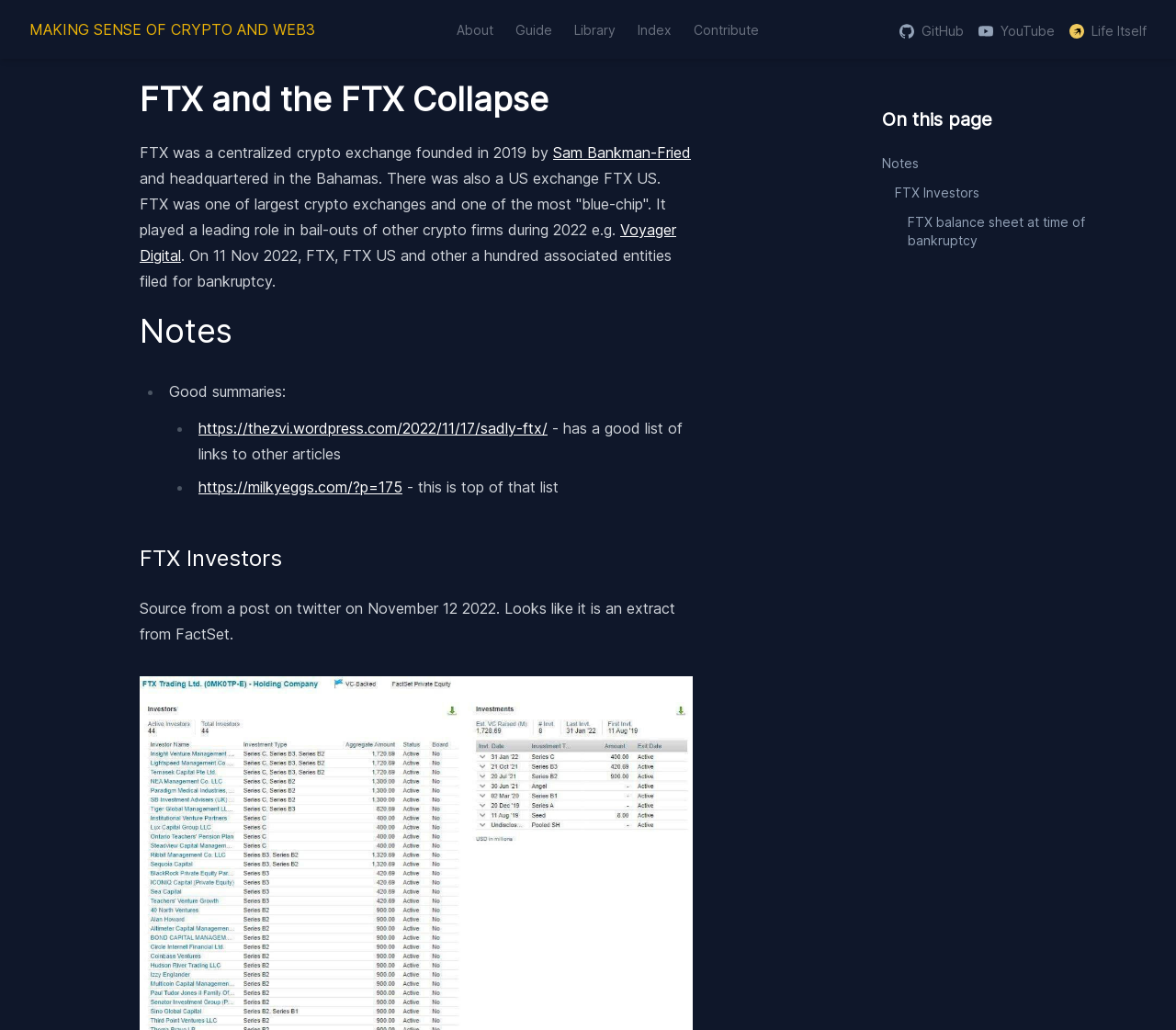Find the bounding box coordinates of the clickable region needed to perform the following instruction: "Read the 'FTX and the FTX Collapse' article". The coordinates should be provided as four float numbers between 0 and 1, i.e., [left, top, right, bottom].

[0.119, 0.079, 0.589, 0.114]